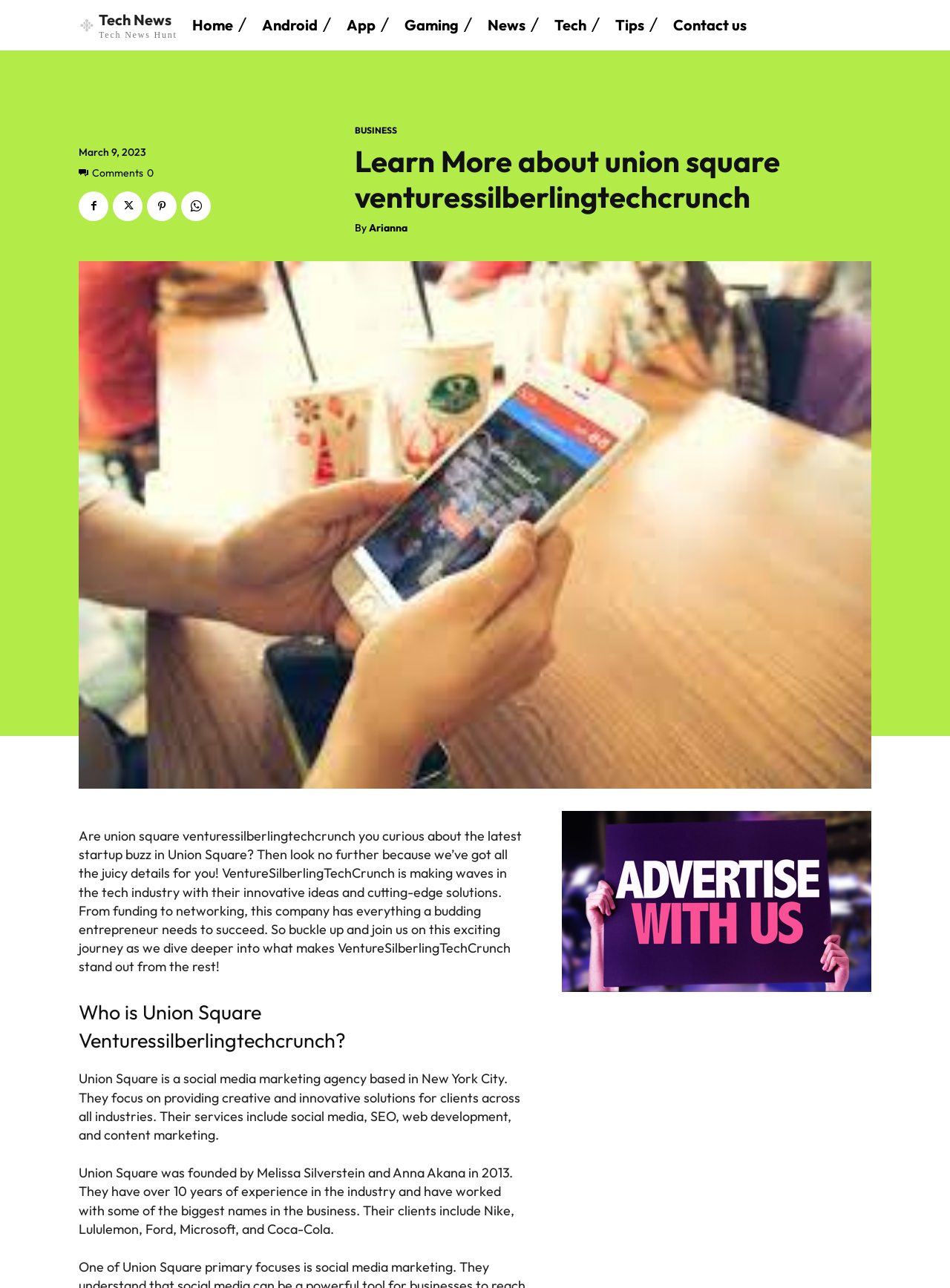Please locate the bounding box coordinates of the element's region that needs to be clicked to follow the instruction: "Go back to homepage". The bounding box coordinates should be provided as four float numbers between 0 and 1, i.e., [left, top, right, bottom].

None